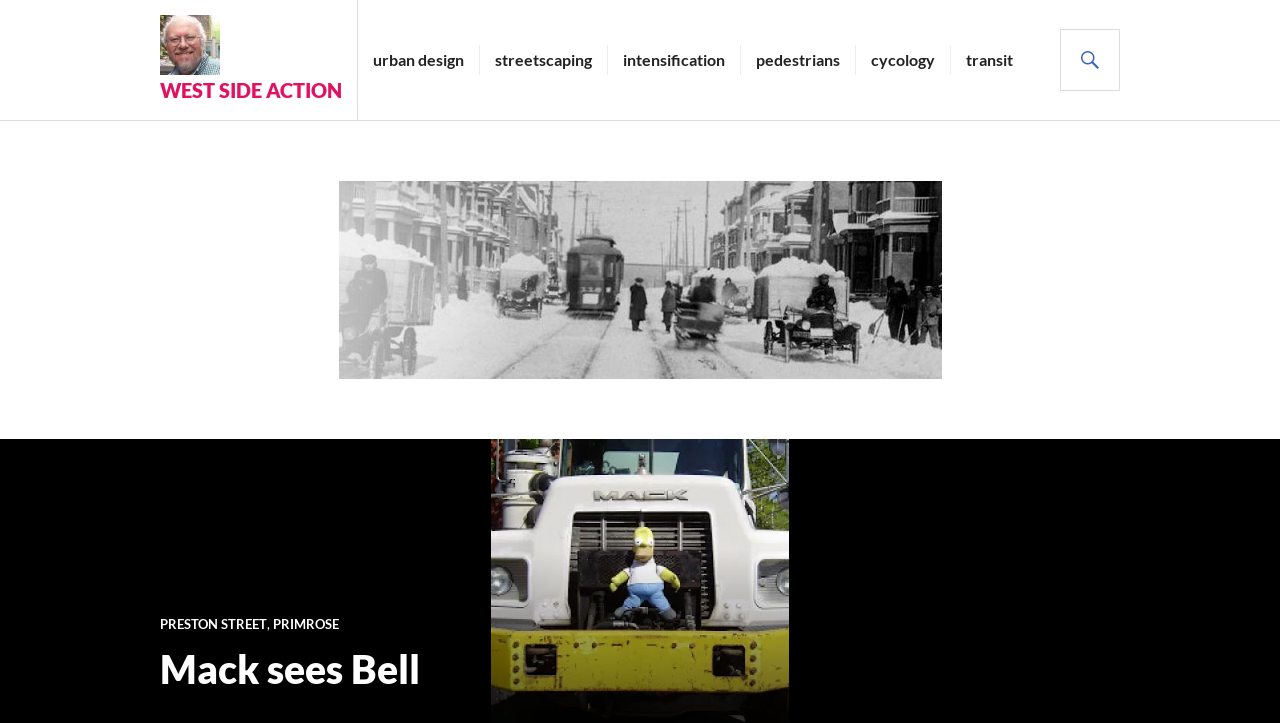Locate the heading on the webpage and return its text.

WEST SIDE ACTION